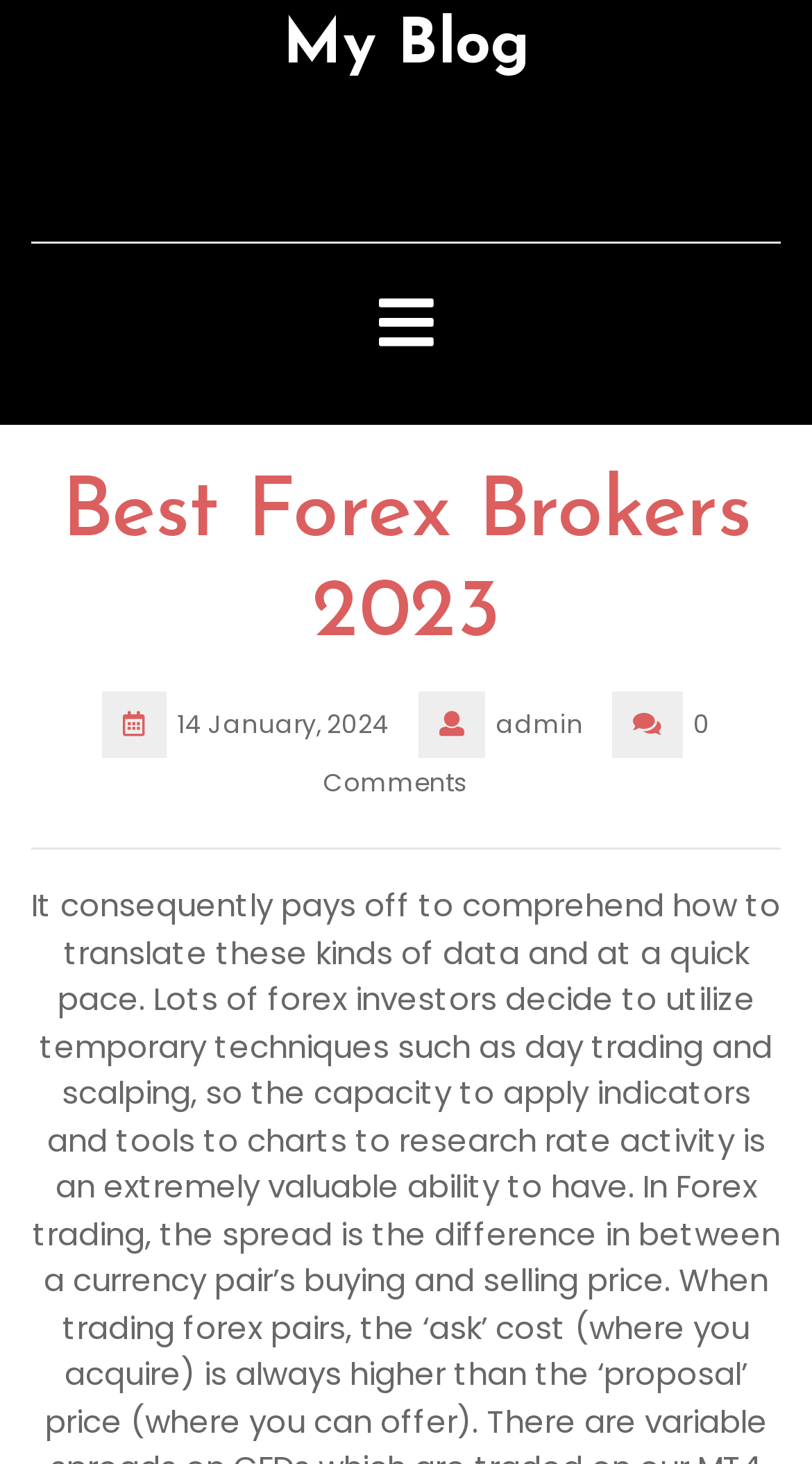Identify the bounding box for the UI element that is described as follows: "My Blog".

[0.347, 0.01, 0.653, 0.054]